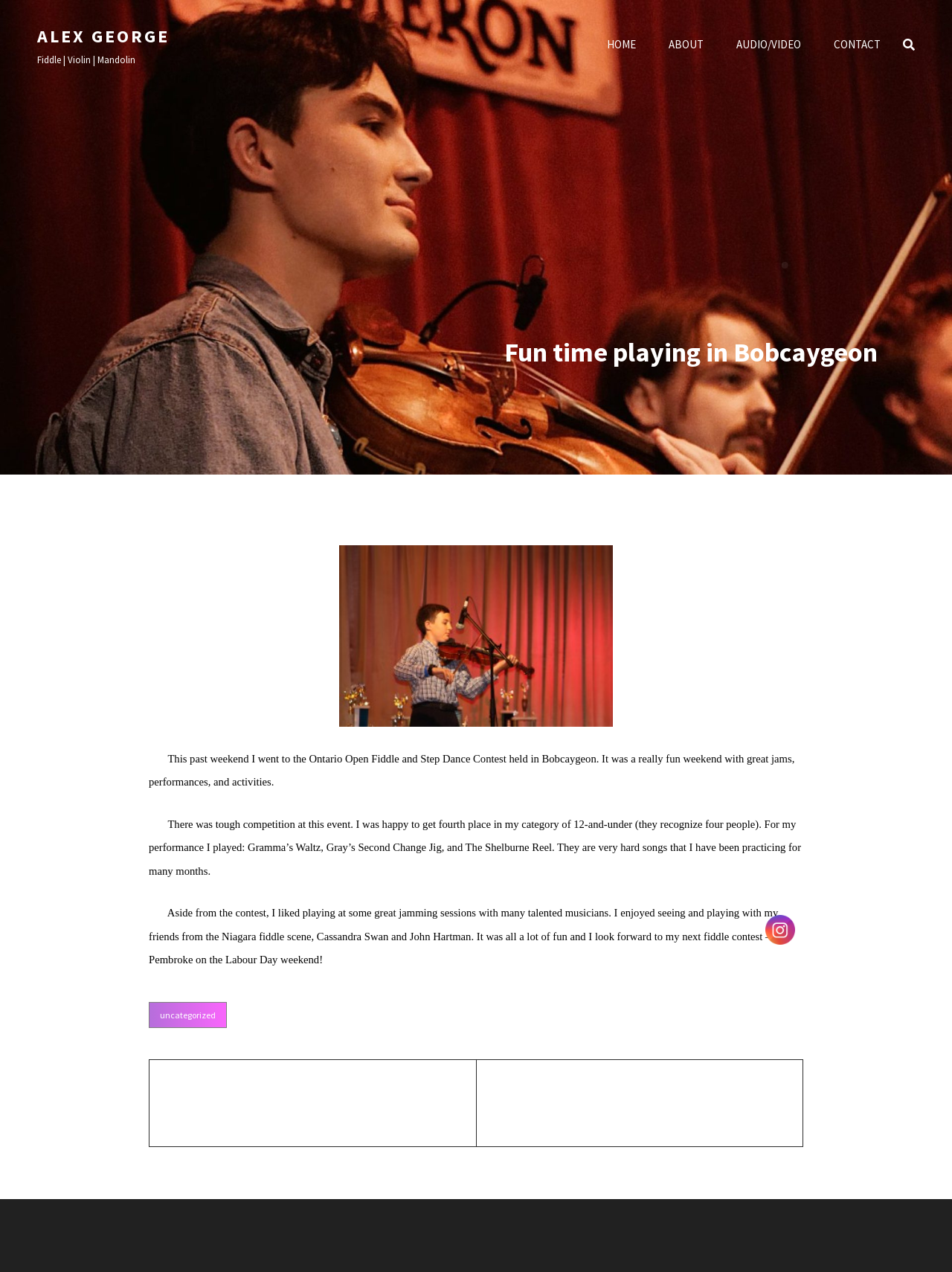Locate the bounding box coordinates of the element to click to perform the following action: 'Open the 'Instagram' link'. The coordinates should be given as four float values between 0 and 1, in the form of [left, top, right, bottom].

[0.805, 0.72, 0.836, 0.743]